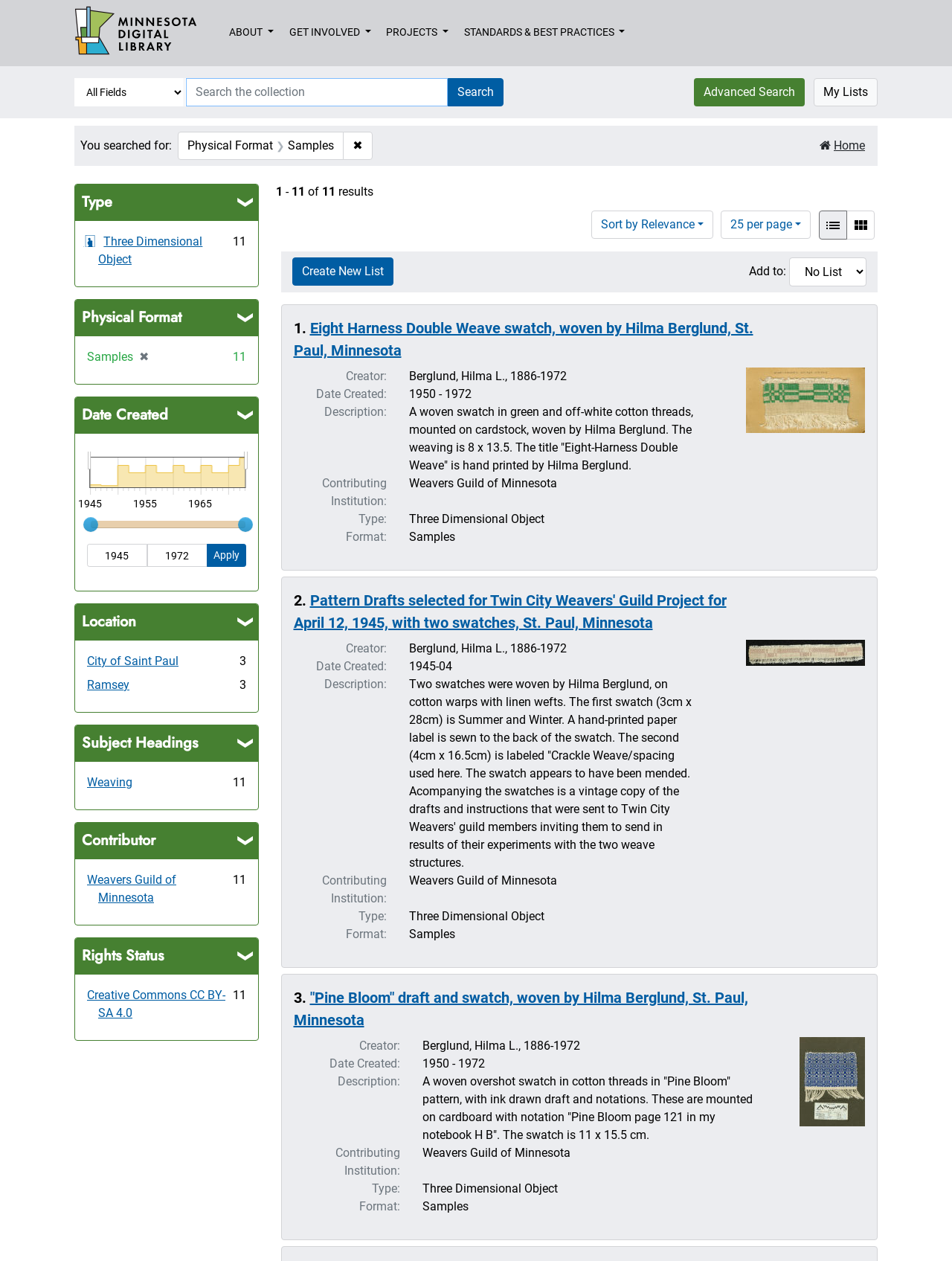Please specify the bounding box coordinates for the clickable region that will help you carry out the instruction: "Sort results by relevance".

[0.621, 0.167, 0.749, 0.189]